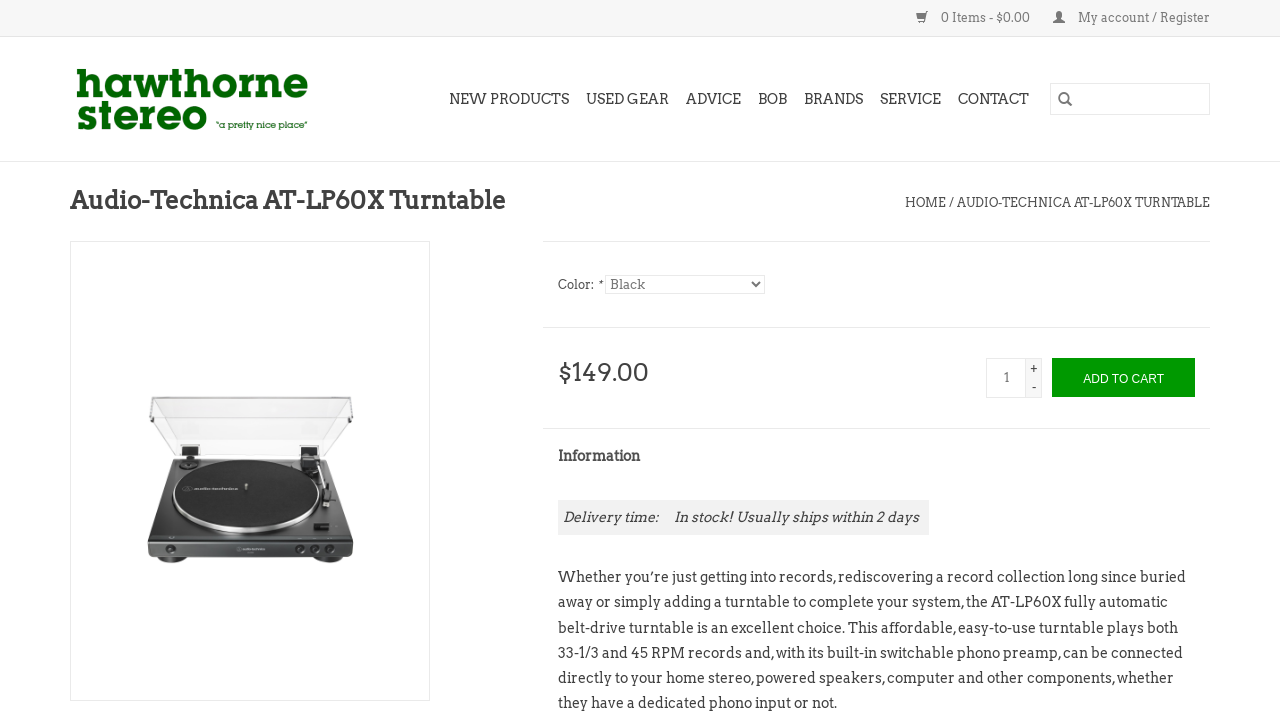Please respond in a single word or phrase: 
What is the navigation link that comes after 'NEW PRODUCTS'?

USED GEAR